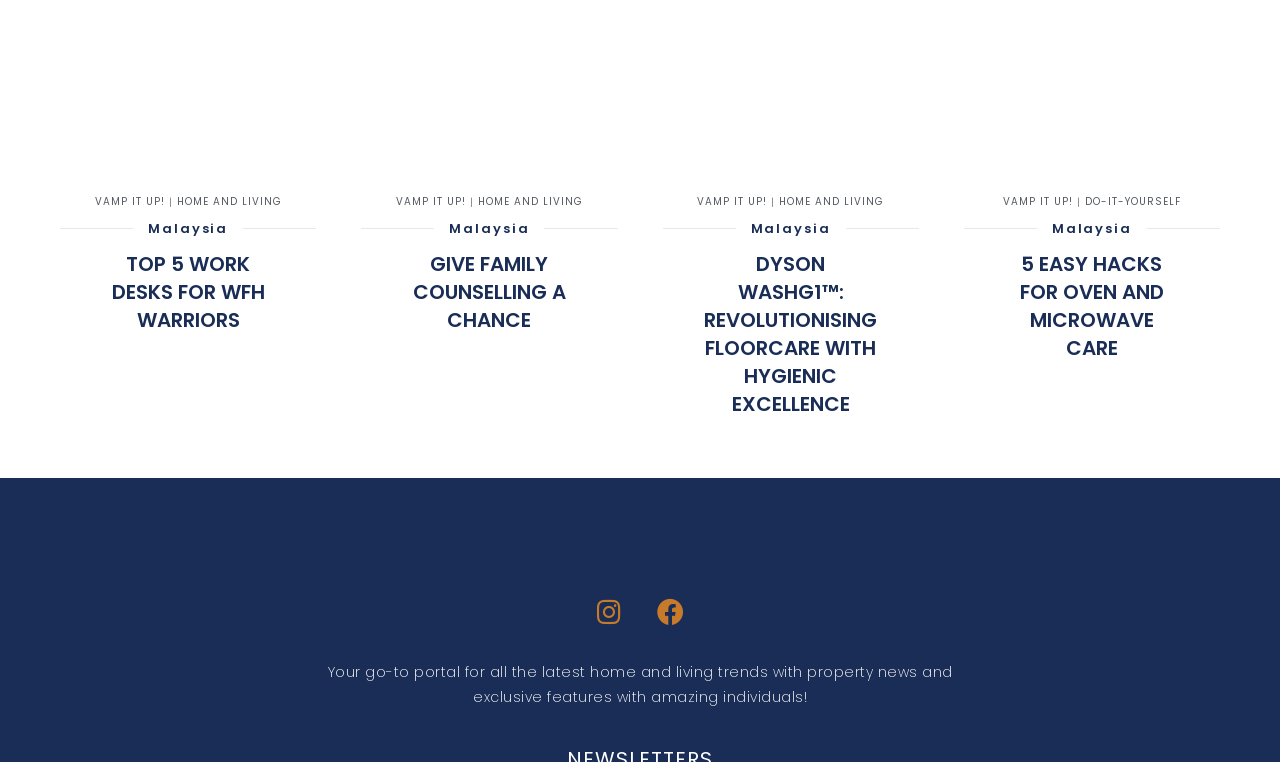Use one word or a short phrase to answer the question provided: 
What is the topic of the heading with ID 1040?

Family Counselling